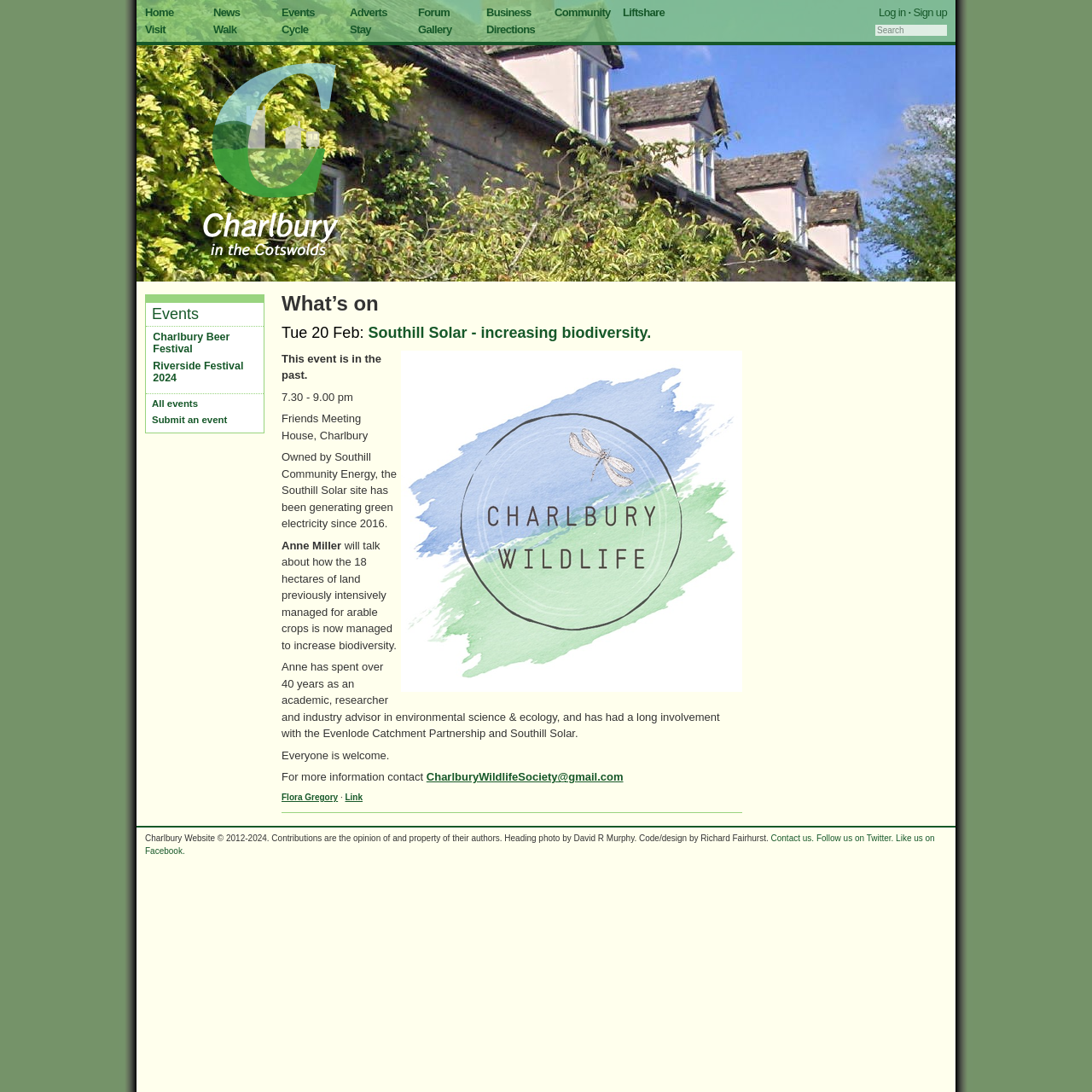Offer an in-depth caption of the entire webpage.

The webpage is about Southill Solar, a community energy project focused on increasing biodiversity. At the top, there is a navigation menu with links to various sections, including Home, News, Events, Adverts, Forum, Business, Community, and Liftshare. On the right side of the navigation menu, there are links to Log in and Sign up.

Below the navigation menu, there is a secondary menu with links to Visit, Walk, Cycle, Stay, Gallery, and Directions. To the right of this menu, there is a search box.

The main content of the page is divided into two sections. On the left, there is a section about Events, with links to specific events, including Charlbury Beer Festival and Riverside Festival 2024. There is also a link to submit an event.

On the right, there is a section about a specific event, "Southill Solar - increasing biodiversity." This section includes an image, a description of the event, and details about the speaker, Anne Miller. The event description explains how the Southill Solar site has been managed to increase biodiversity since 2016.

At the bottom of the page, there is a separator line, followed by a footer section with copyright information, a link to contact the website, and links to follow the website on Twitter and Facebook.